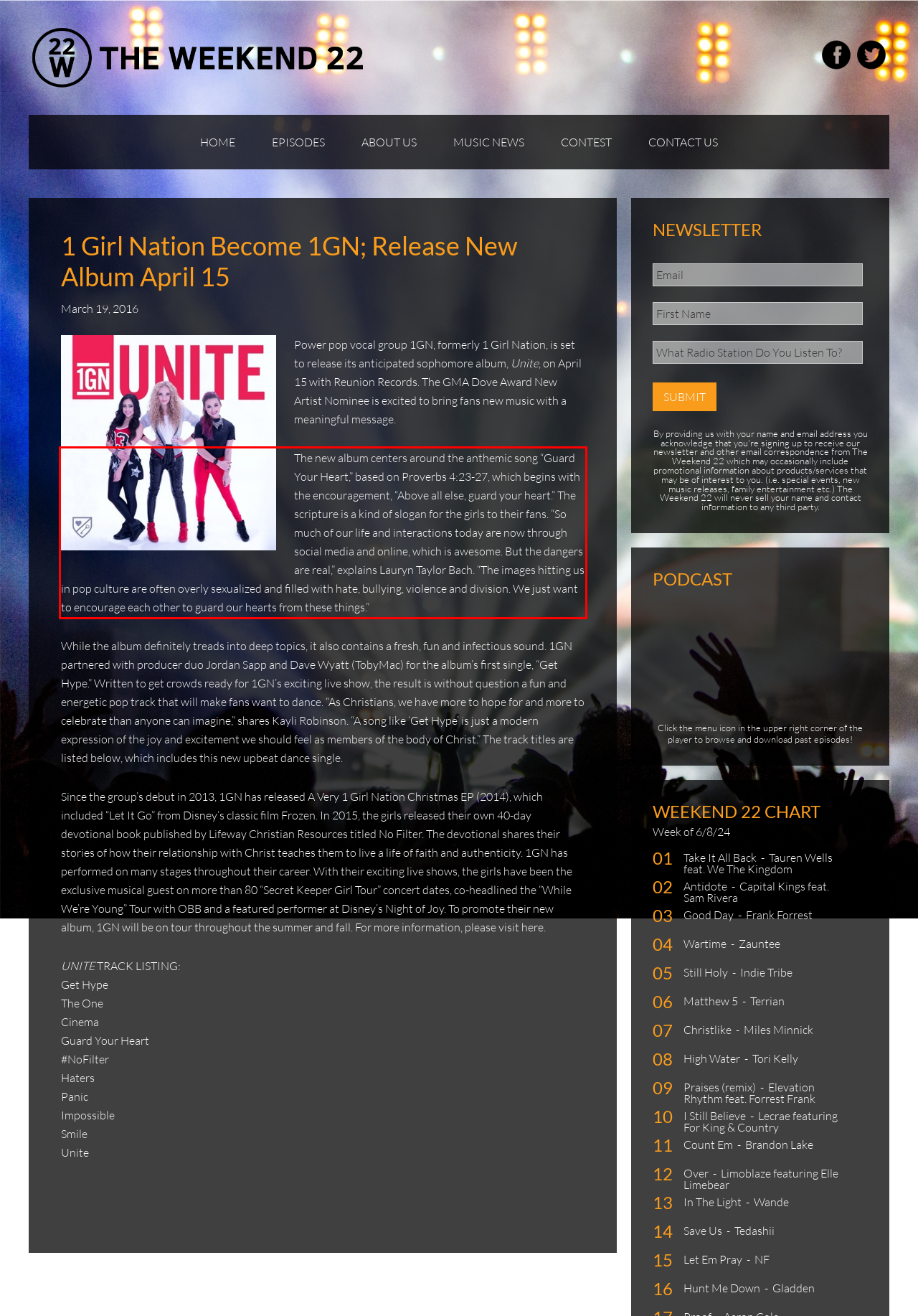Identify and extract the text within the red rectangle in the screenshot of the webpage.

The new album centers around the anthemic song “Guard Your Heart,” based on Proverbs 4:23-27, which begins with the encouragement, “Above all else, guard your heart.” The scripture is a kind of slogan for the girls to their fans. “So much of our life and interactions today are now through social media and online, which is awesome. But the dangers are real,” explains Lauryn Taylor Bach. “The images hitting us in pop culture are often overly sexualized and filled with hate, bullying, violence and division. We just want to encourage each other to guard our hearts from these things.”